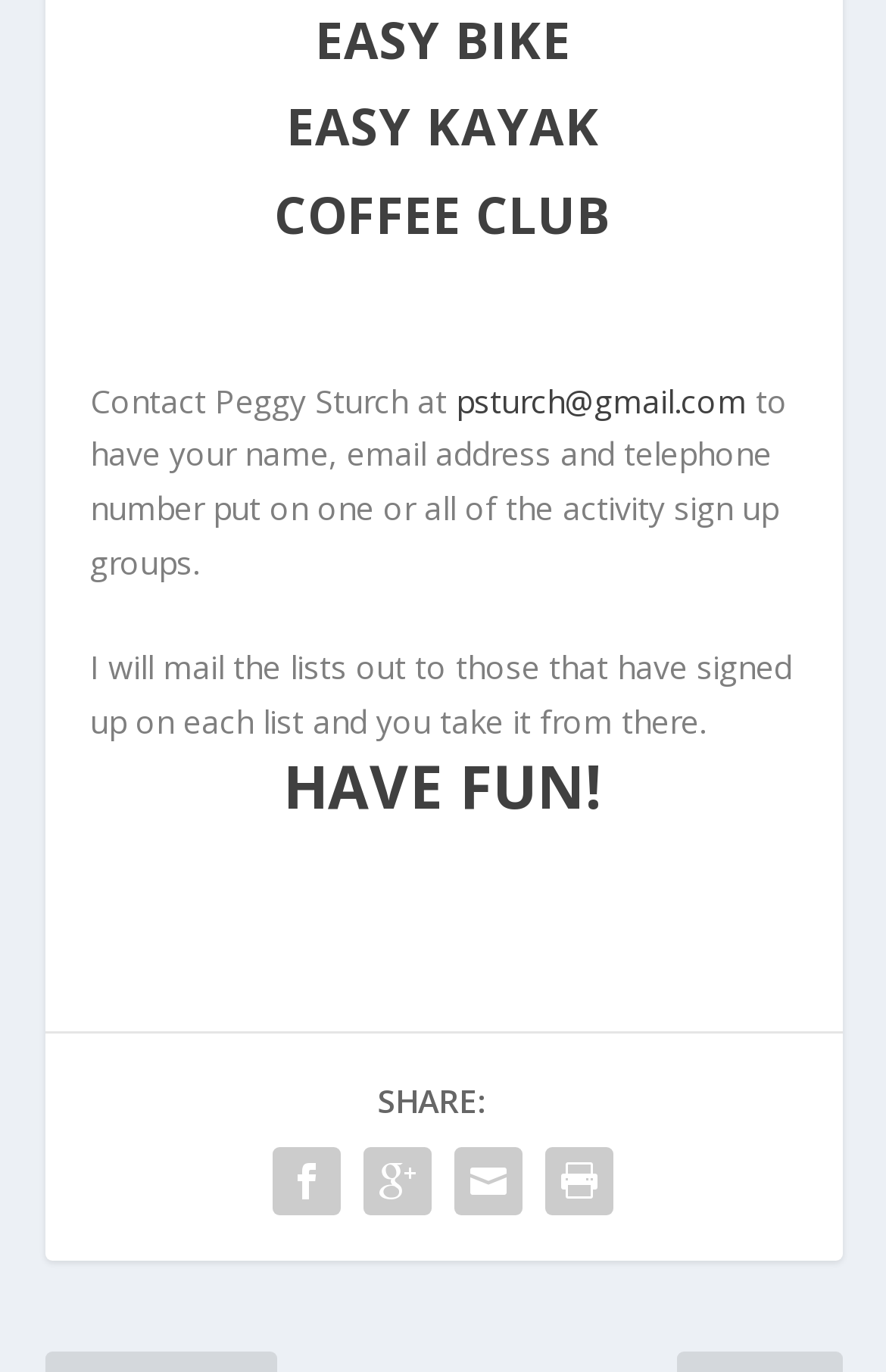What is the tone of the webpage?
Please describe in detail the information shown in the image to answer the question.

The tone of the webpage is inviting, as it encourages people to have fun and sign up for activities, and the language used is friendly and casual, with phrases like 'HAVE FUN!' and 'SHARE:'.